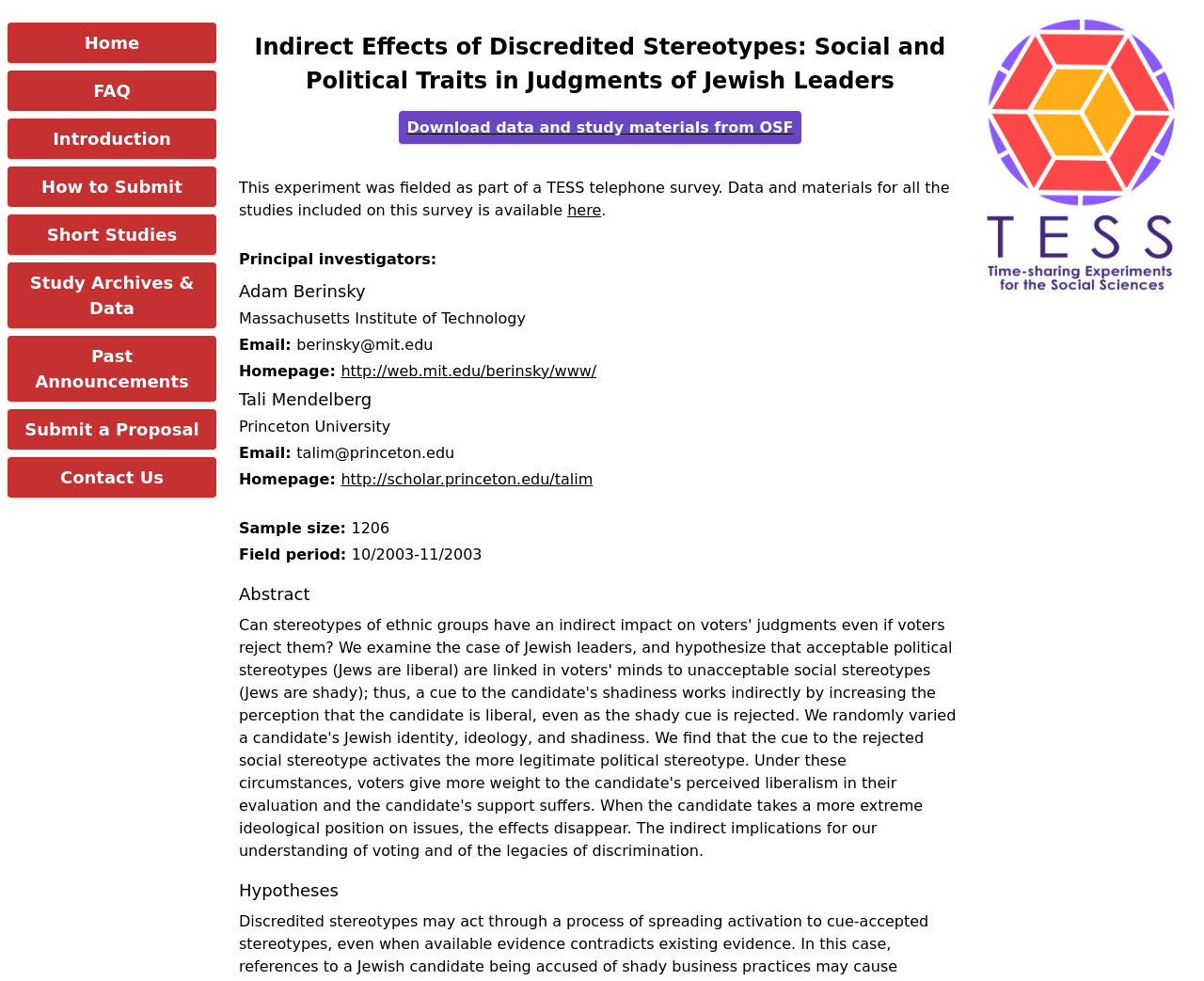Kindly determine the bounding box coordinates for the area that needs to be clicked to execute this instruction: "Go to Home page".

[0.0, 0.023, 0.186, 0.064]